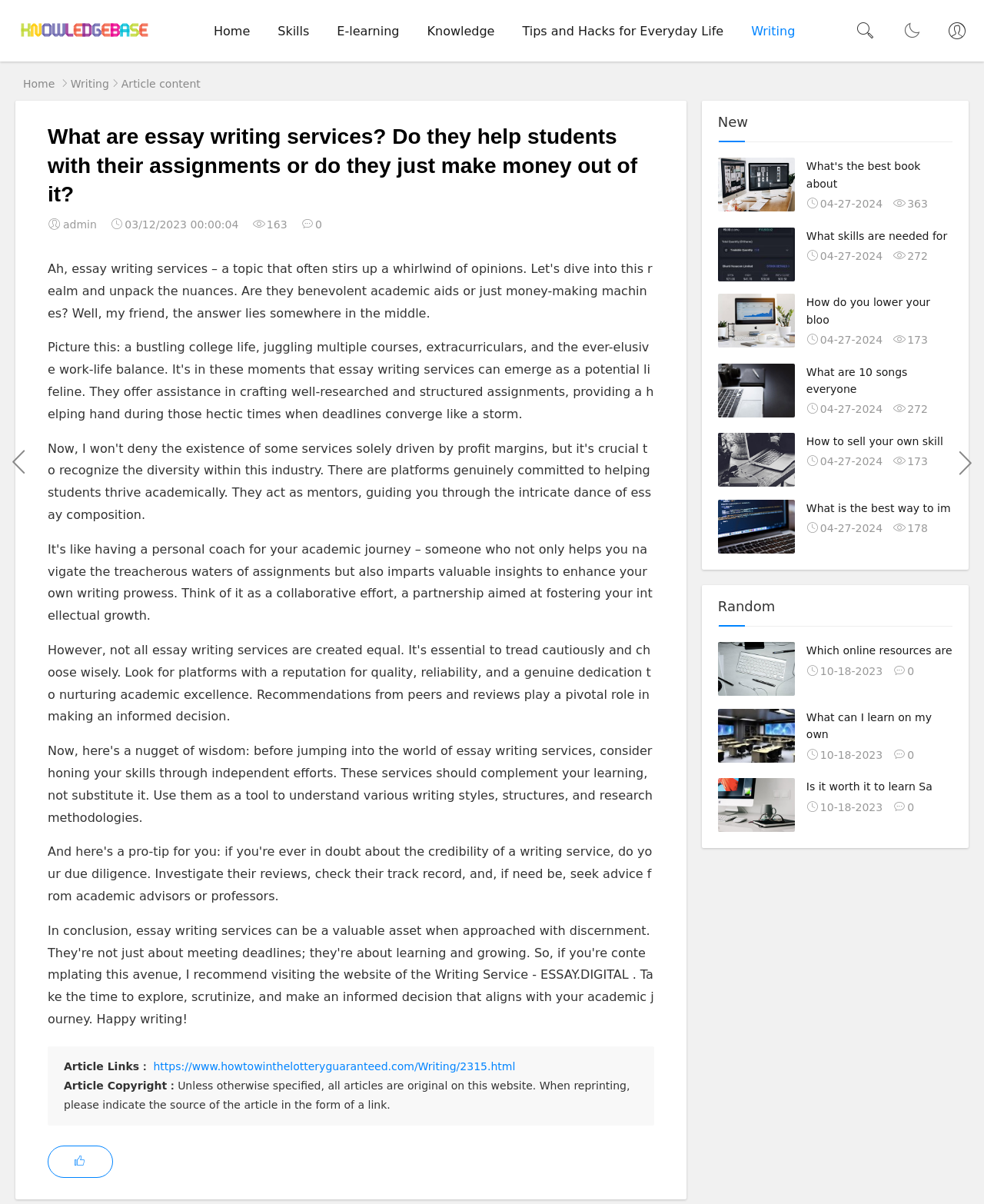Identify the bounding box coordinates of the clickable region necessary to fulfill the following instruction: "Explore the 'Tips and Hacks for Everyday Life' category". The bounding box coordinates should be four float numbers between 0 and 1, i.e., [left, top, right, bottom].

[0.517, 0.0, 0.749, 0.051]